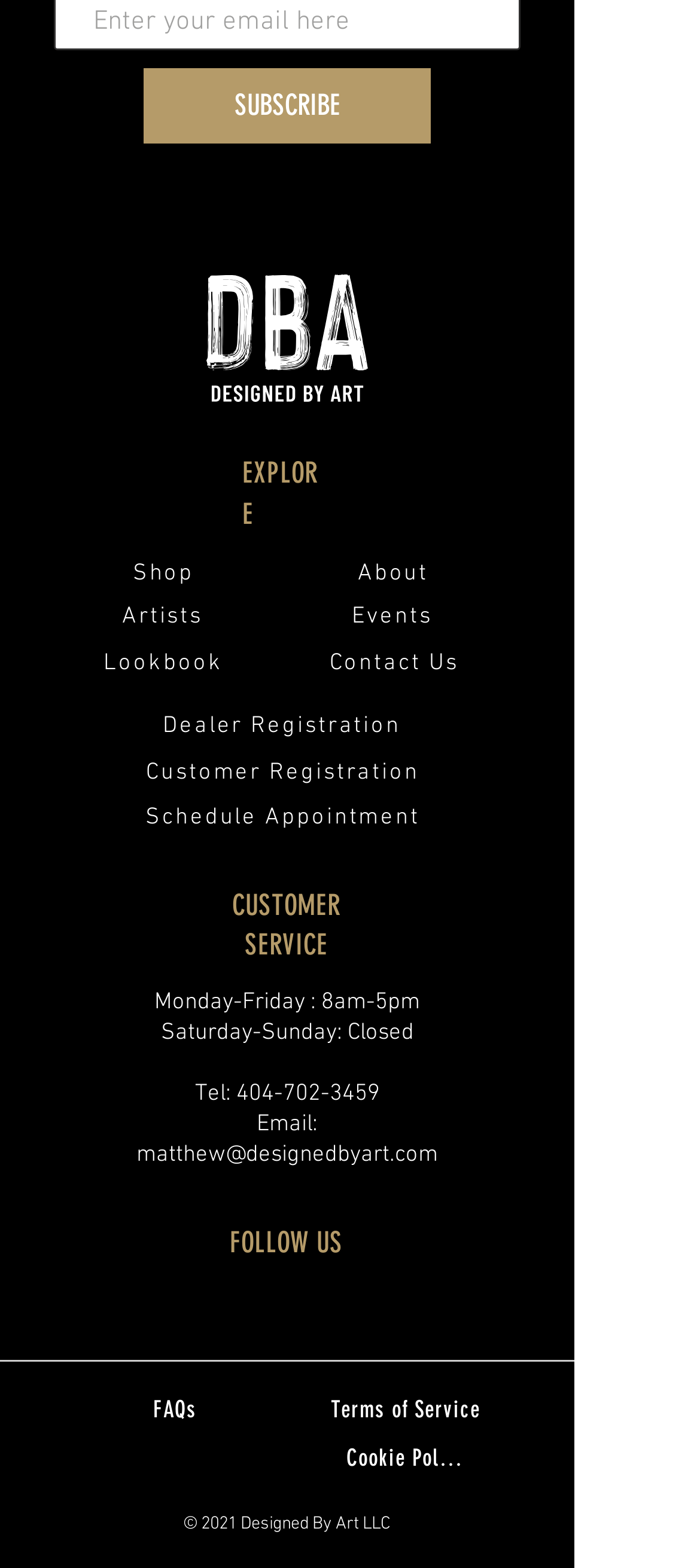Provide the bounding box coordinates of the HTML element described by the text: "Contact Us". The coordinates should be in the format [left, top, right, bottom] with values between 0 and 1.

[0.459, 0.414, 0.677, 0.432]